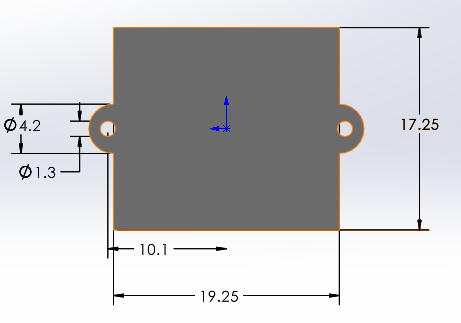Detail every visible element in the image extensively.

The image showcases a technical drawing of a rectangular component, characterized by specific dimensions and mounting features. The component measures 19.25 mm in width and 17.25 mm in height. Notably, it features two circular mounting holes, each with a diameter of 4.2 mm, positioned symmetrically along the horizontal axis. Additionally, a smaller hole with a diameter of 1.3 mm is indicated, providing further functionality. Dimensions are clearly marked, aiding in the precise manufacturing or assembly of the component. The background is a subtle gradient, enhancing the visibility of the component's outline and measurements.